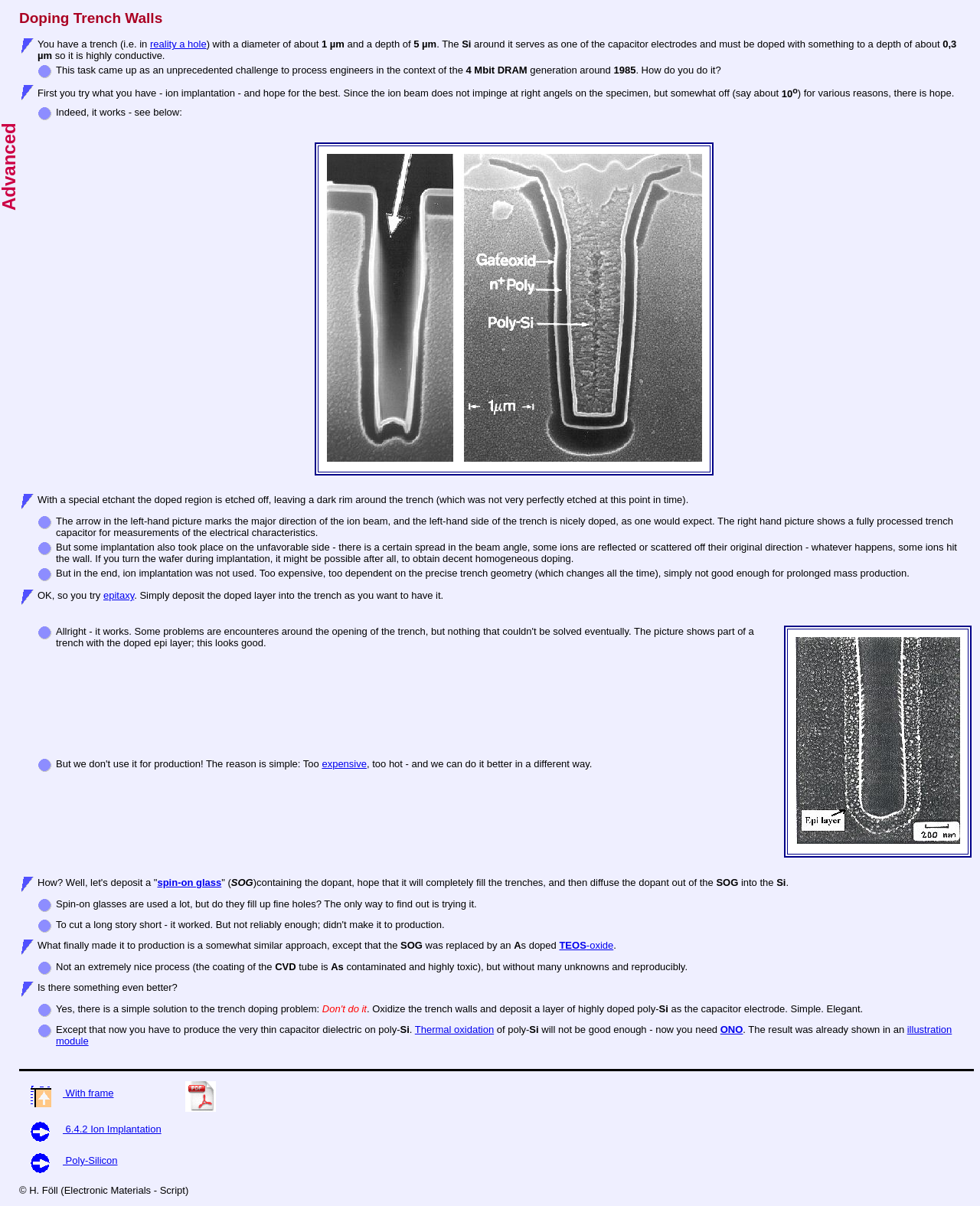Specify the bounding box coordinates of the element's area that should be clicked to execute the given instruction: "Read the text about trench implantation". The coordinates should be four float numbers between 0 and 1, i.e., [left, top, right, bottom].

[0.056, 0.105, 0.992, 0.408]